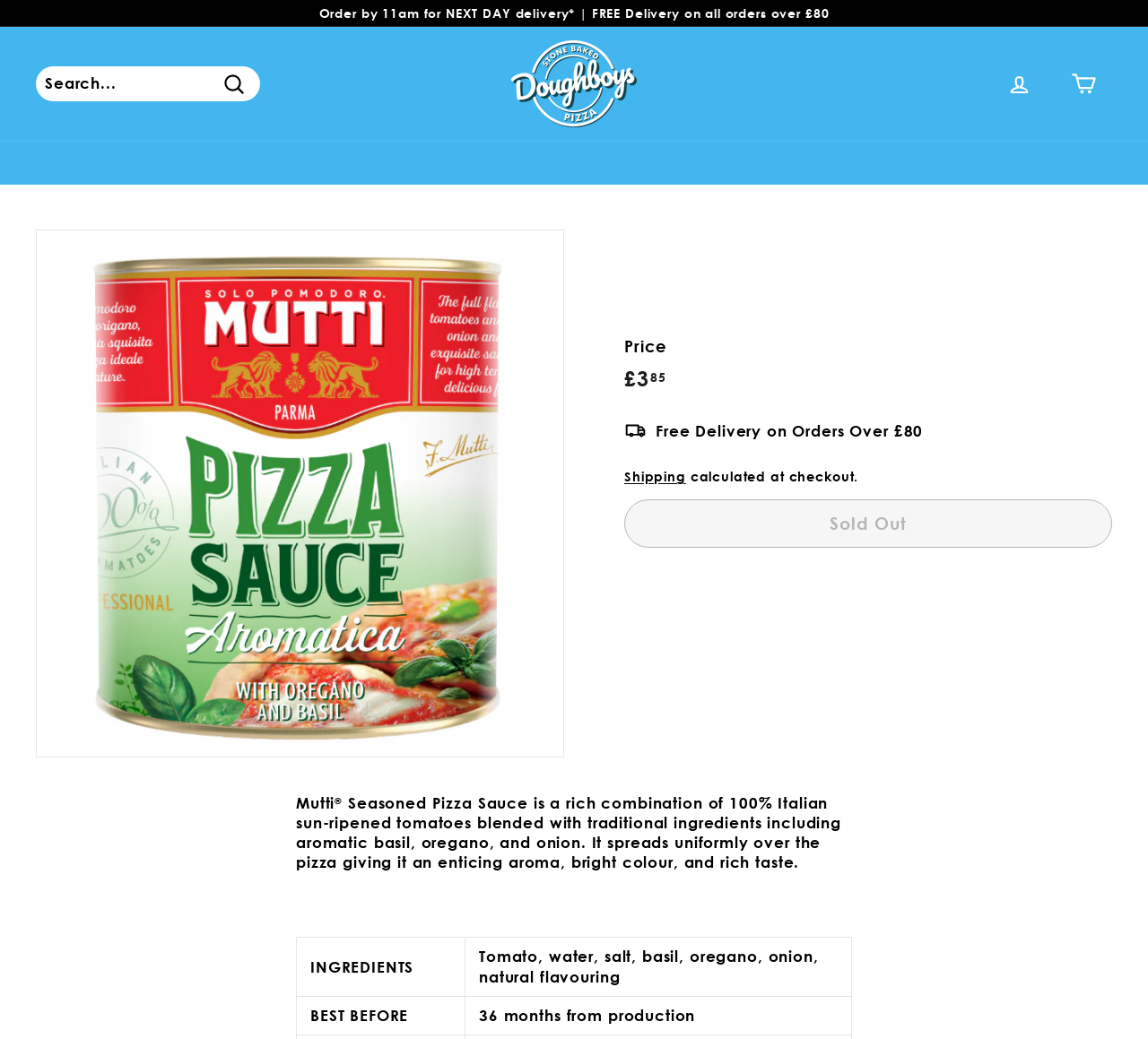Kindly provide the bounding box coordinates of the section you need to click on to fulfill the given instruction: "View account".

[0.868, 0.055, 0.924, 0.106]